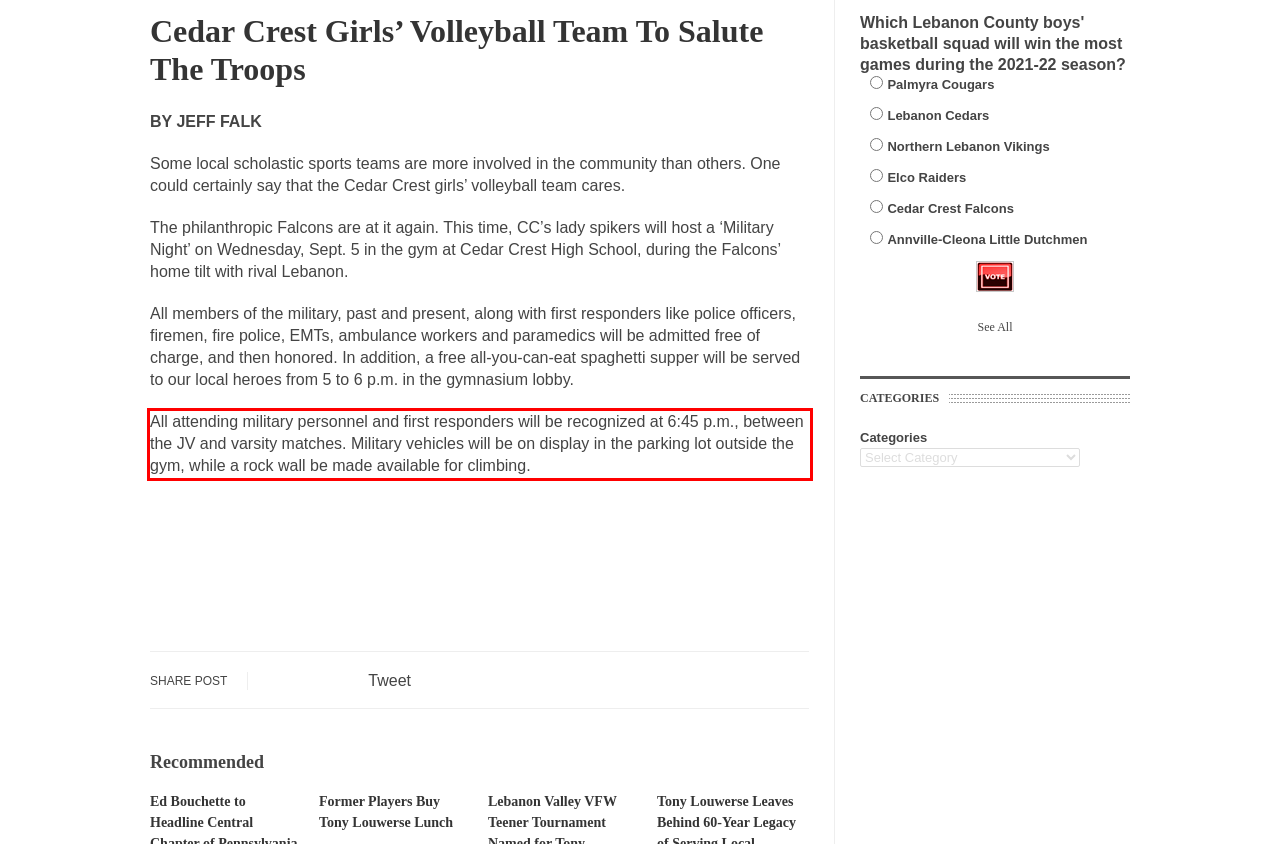Given a screenshot of a webpage, identify the red bounding box and perform OCR to recognize the text within that box.

All attending military personnel and first responders will be recognized at 6:45 p.m., between the JV and varsity matches. Military vehicles will be on display in the parking lot outside the gym, while a rock wall be made available for climbing.